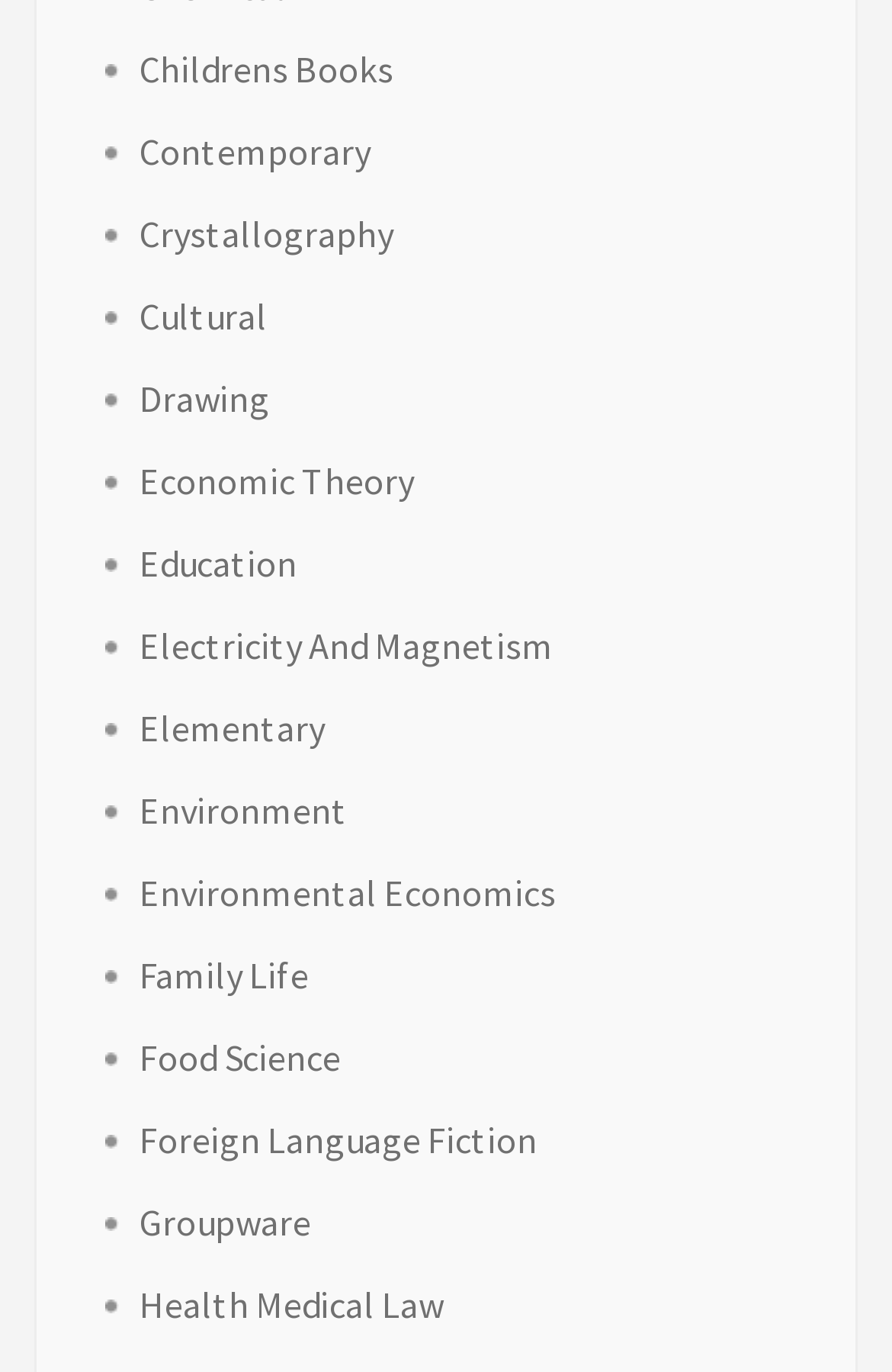Please respond to the question with a concise word or phrase:
What is the longest category name?

Environmental Economics